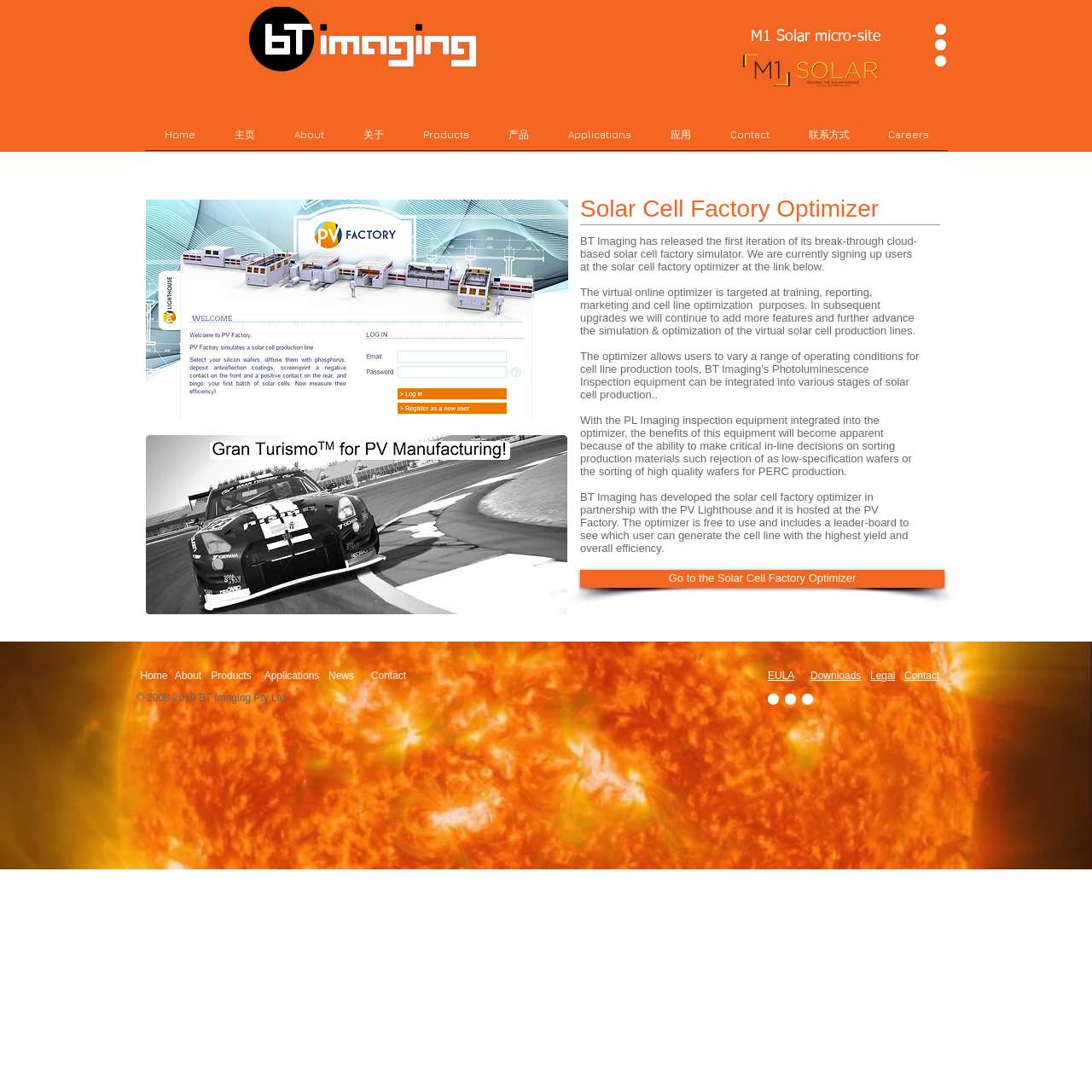Please identify the bounding box coordinates of the element that needs to be clicked to perform the following instruction: "Check the 'Contact' page".

[0.651, 0.109, 0.723, 0.148]